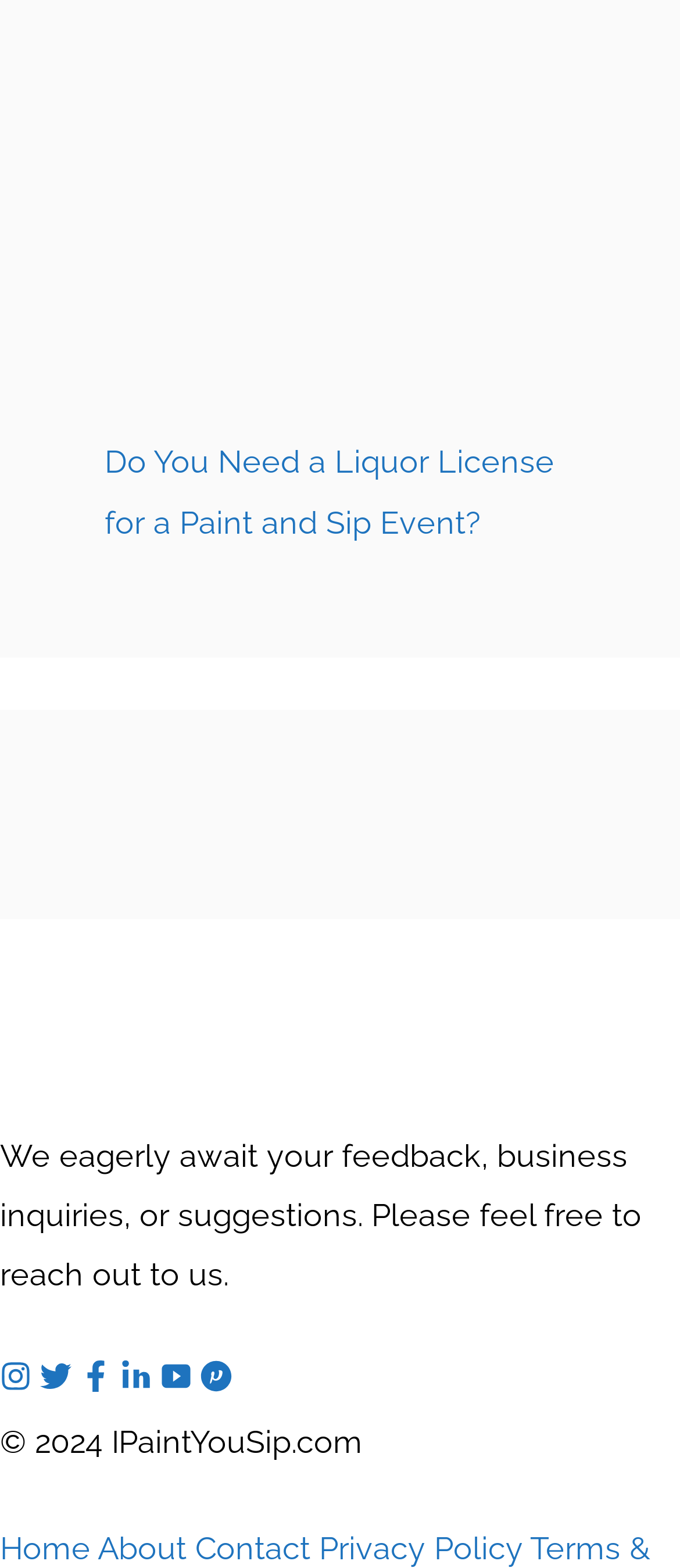Pinpoint the bounding box coordinates of the clickable element to carry out the following instruction: "Share on WhatsApp."

None